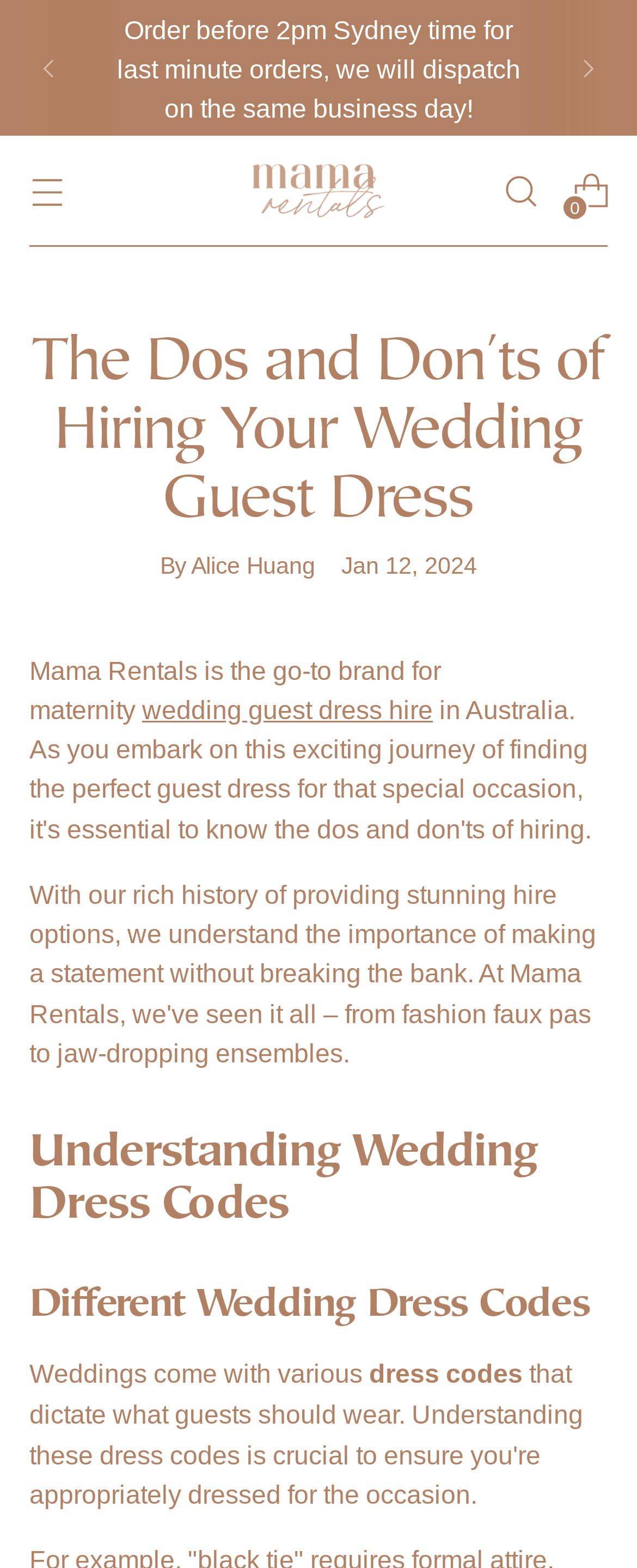Give the bounding box coordinates for the element described by: "aria-label="Open menu modal"".

[0.021, 0.101, 0.126, 0.144]